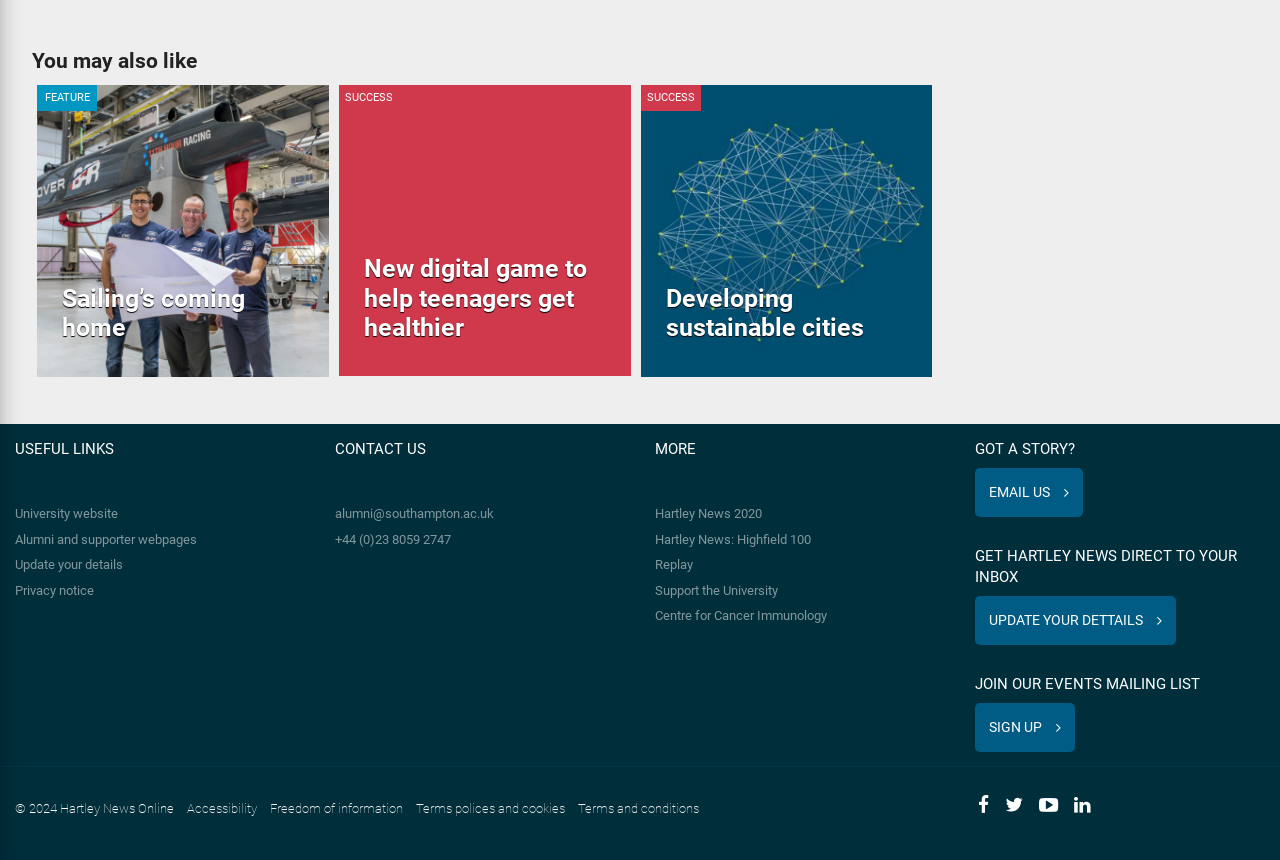Please locate the clickable area by providing the bounding box coordinates to follow this instruction: "Email us".

[0.762, 0.544, 0.846, 0.601]